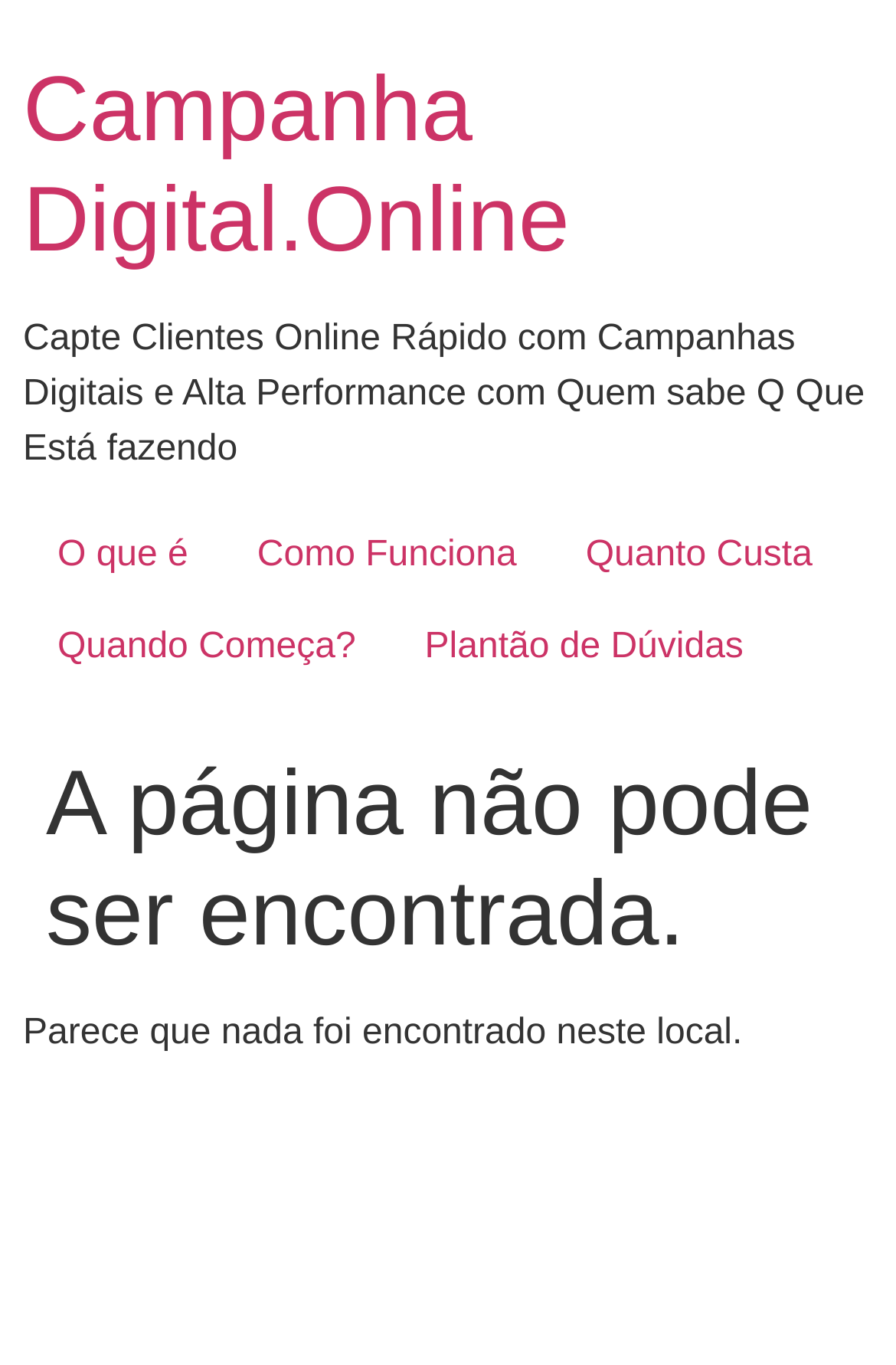Is there a main header on the top section?
Based on the screenshot, provide a one-word or short-phrase response.

Yes